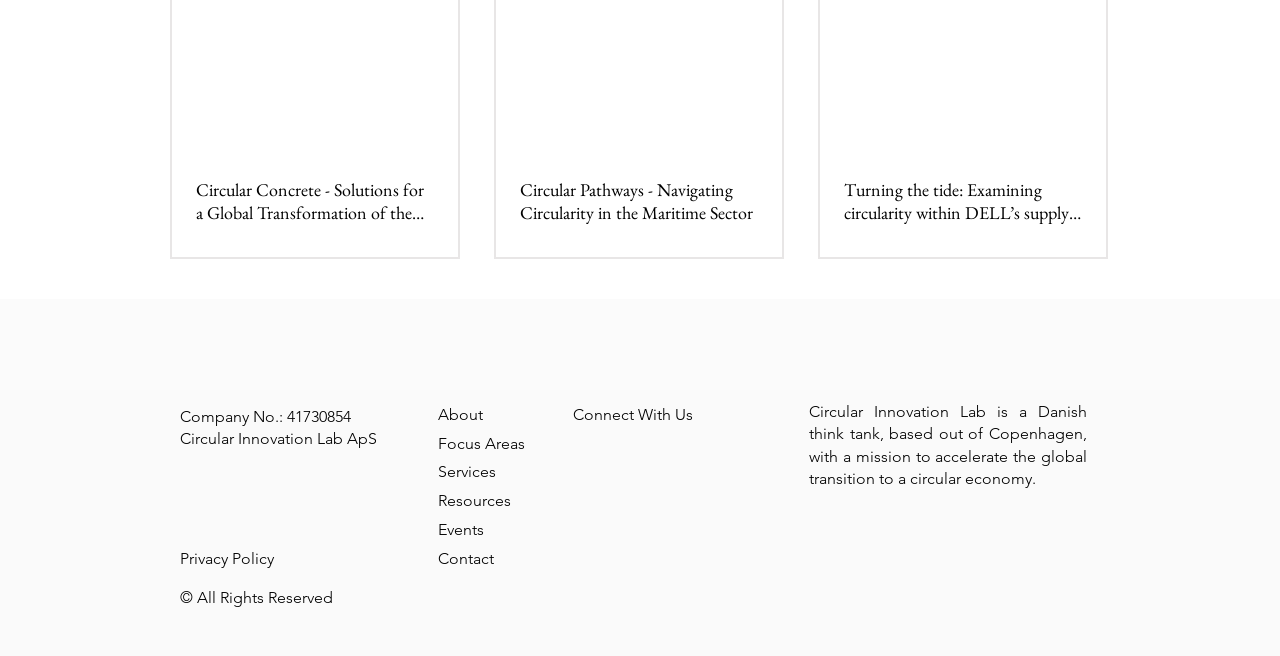Provide the bounding box coordinates of the HTML element this sentence describes: "Privacy Policy". The bounding box coordinates consist of four float numbers between 0 and 1, i.e., [left, top, right, bottom].

[0.141, 0.837, 0.214, 0.865]